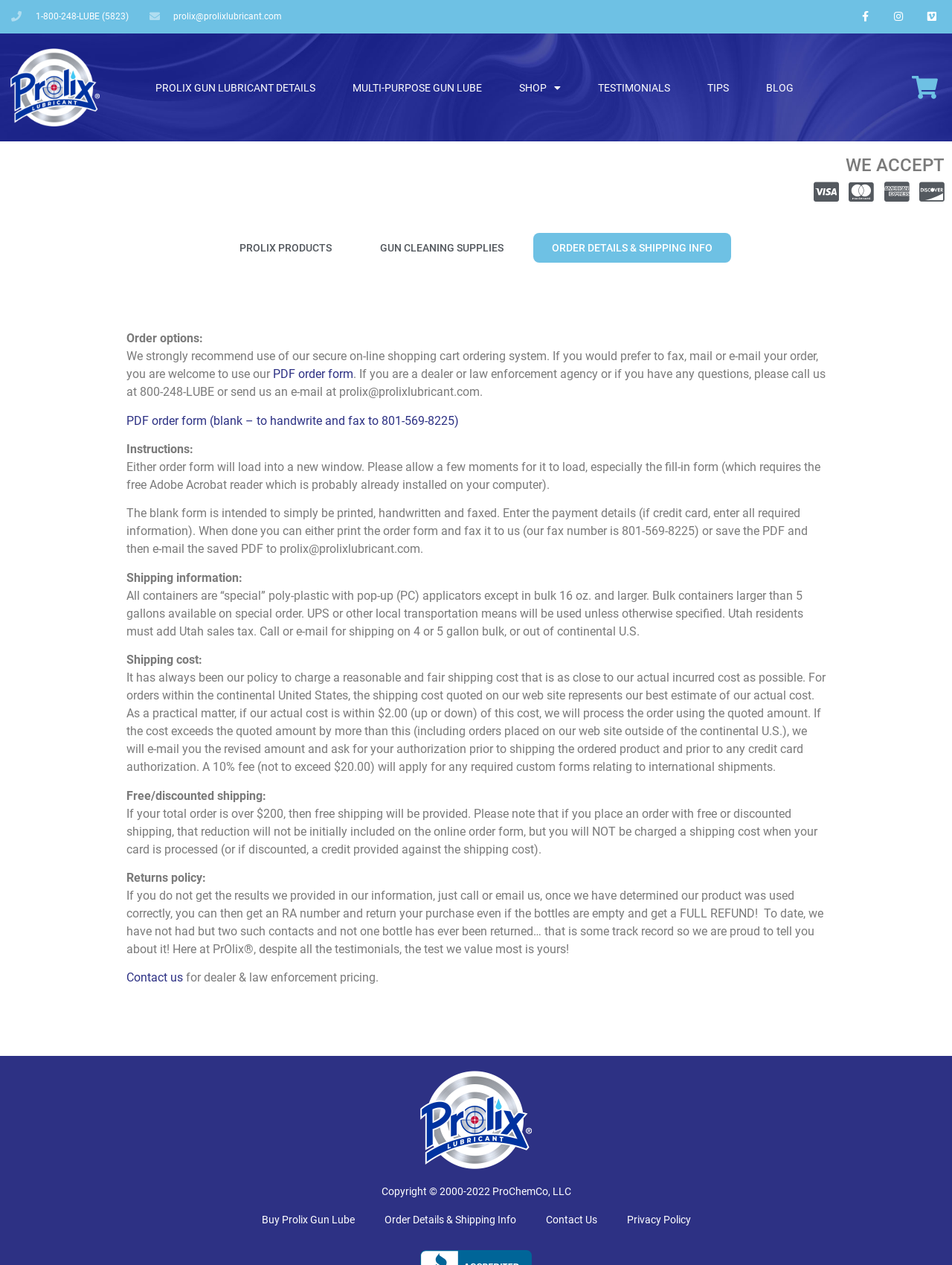Determine the bounding box coordinates of the clickable element necessary to fulfill the instruction: "View Prolix Gun Lube details". Provide the coordinates as four float numbers within the 0 to 1 range, i.e., [left, top, right, bottom].

[0.155, 0.052, 0.339, 0.087]